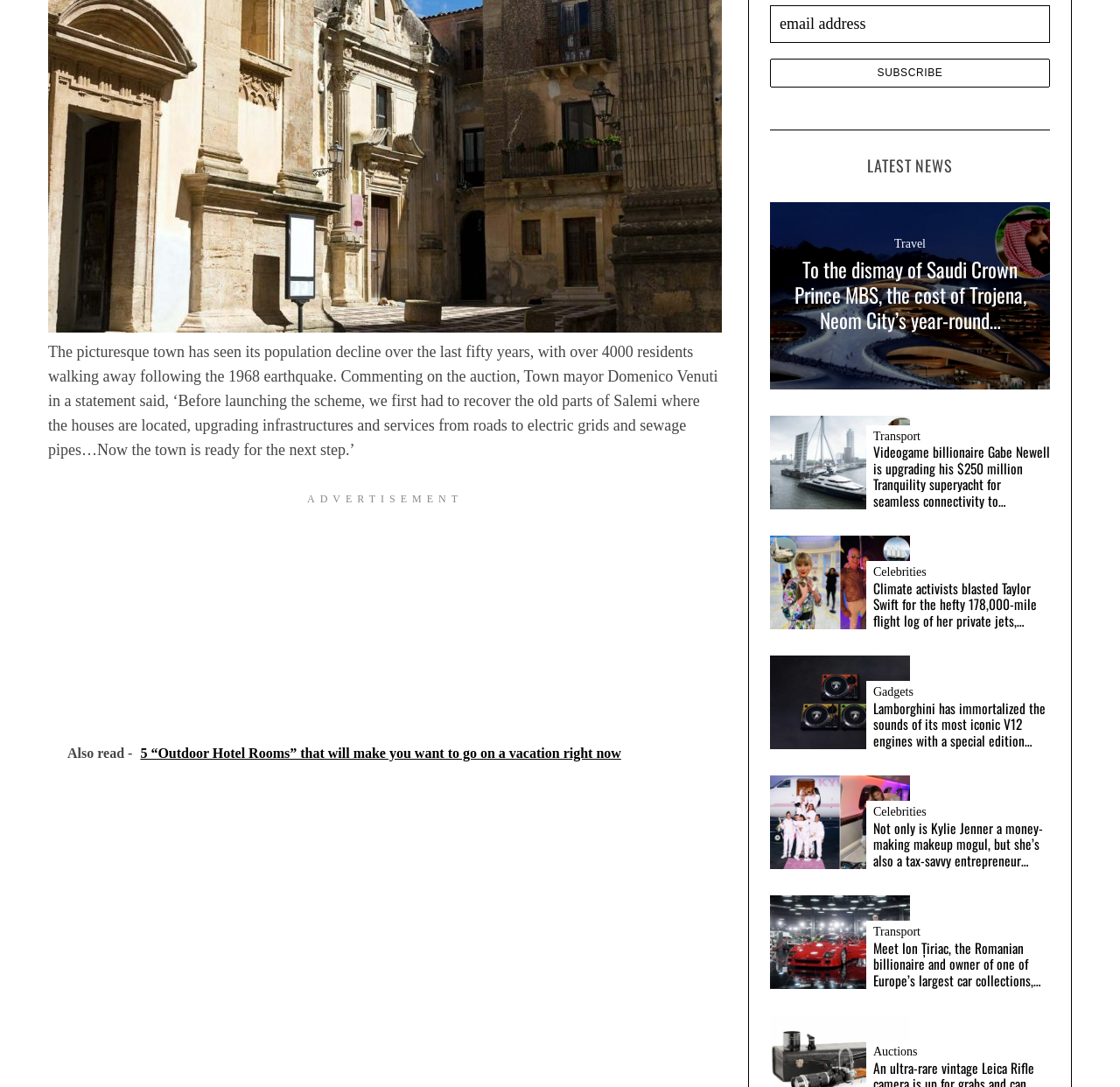Please determine the bounding box coordinates of the area that needs to be clicked to complete this task: 'Subscribe to the newsletter'. The coordinates must be four float numbers between 0 and 1, formatted as [left, top, right, bottom].

[0.688, 0.054, 0.938, 0.081]